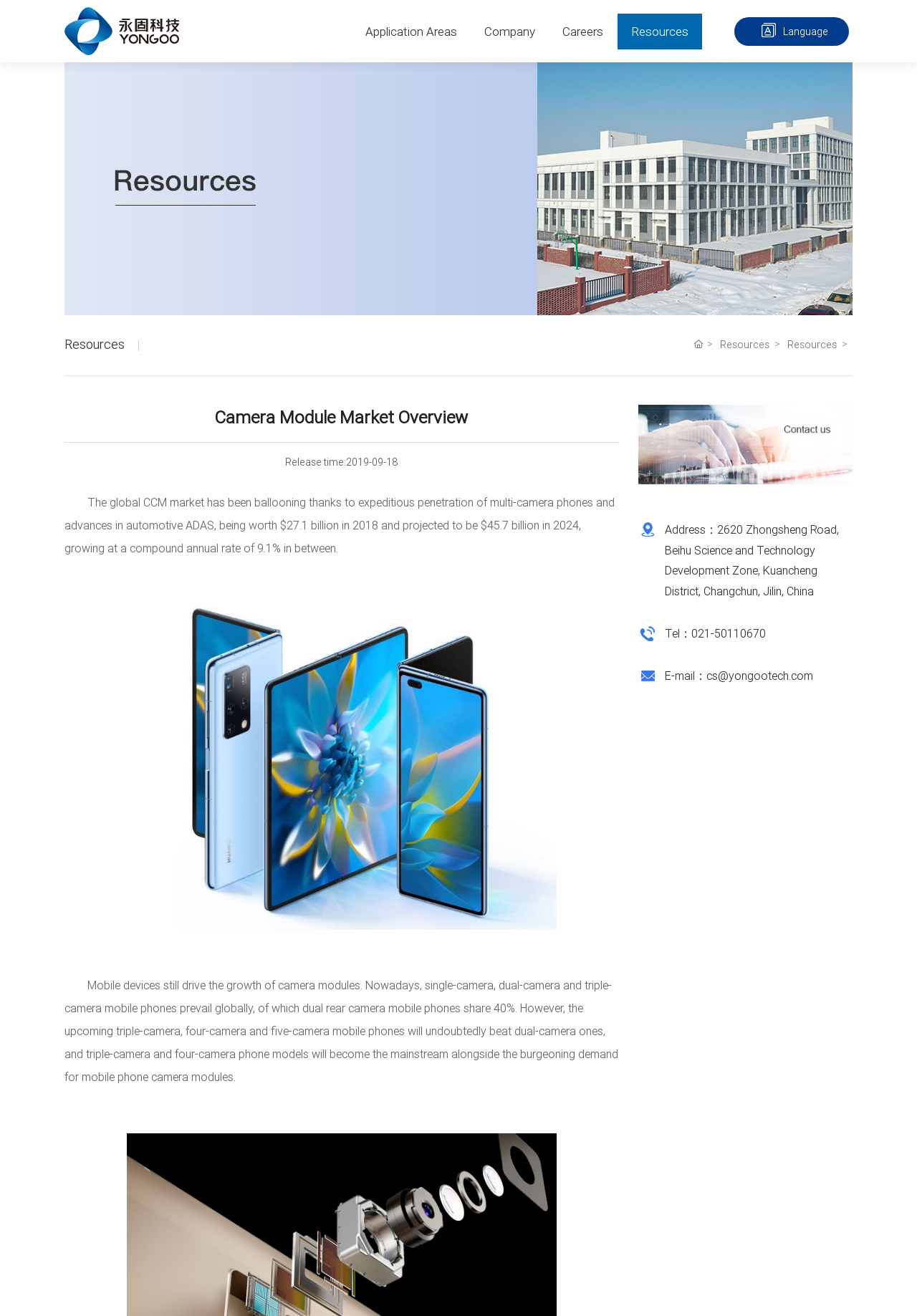Given the element description Company, specify the bounding box coordinates of the corresponding UI element in the format (top-left x, top-left y, bottom-right x, bottom-right y). All values must be between 0 and 1.

[0.513, 0.01, 0.599, 0.037]